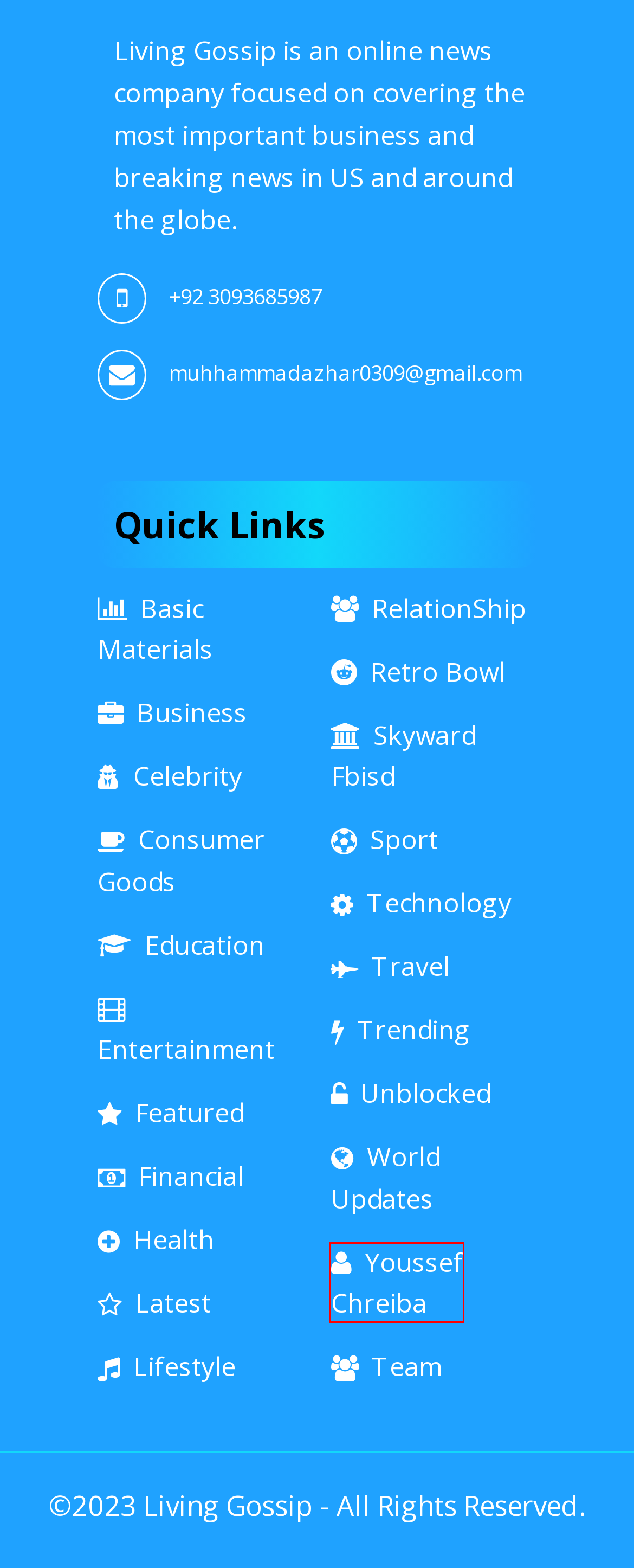Examine the webpage screenshot and identify the UI element enclosed in the red bounding box. Pick the webpage description that most accurately matches the new webpage after clicking the selected element. Here are the candidates:
A. Consumer Goods Archives - Living Gossip
B. Youssef Chreiba Archives - Living Gossip
C. Featured Archives - Living Gossip
D. Retro Bowl Archives - Living Gossip
E. RelationShip Archives - Living Gossip
F. Team - Living Gossip
G. Travel Archives - Living Gossip
H. Unblocked Archives - Living Gossip

B